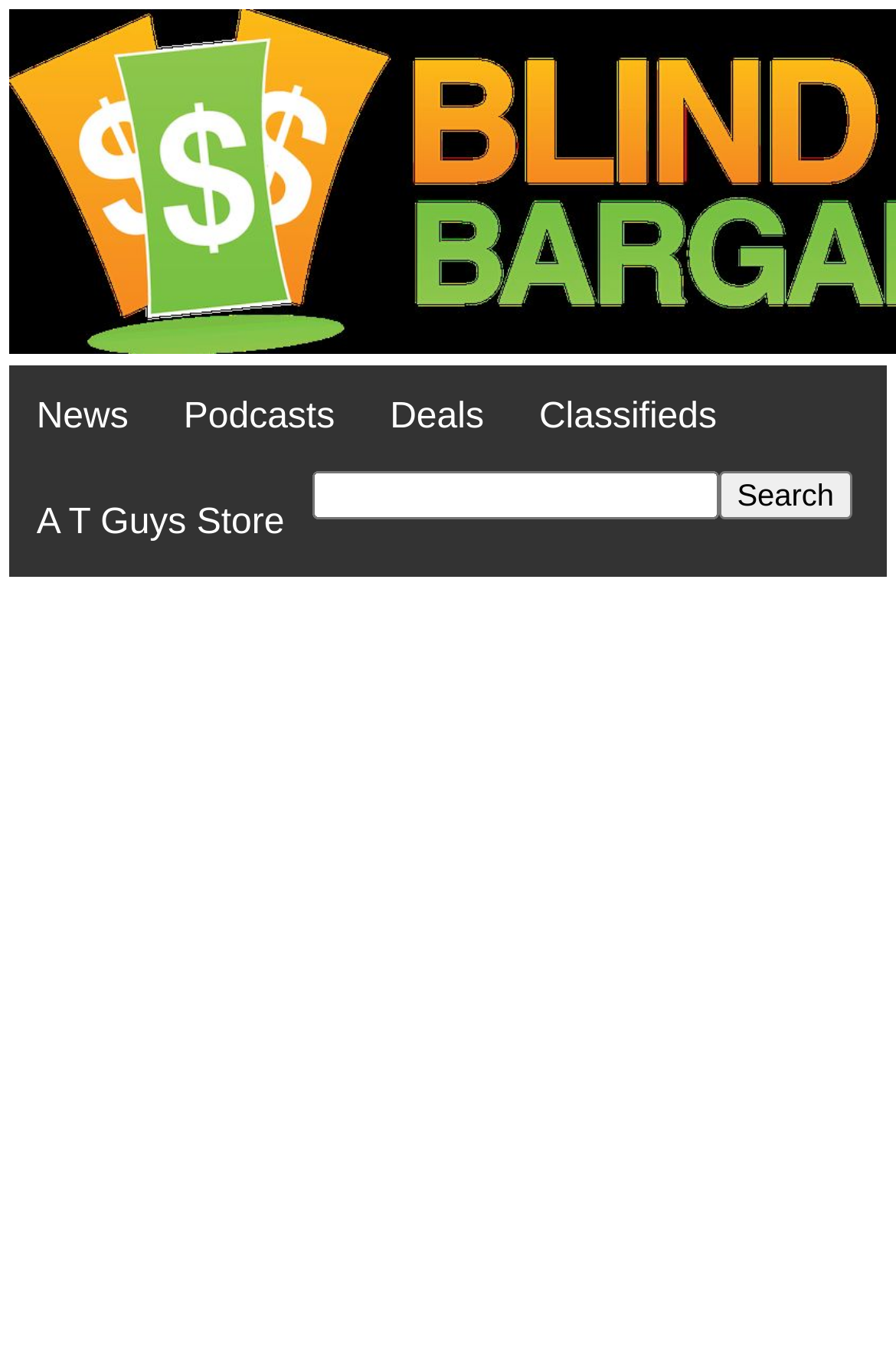How many navigation links are present at the top?
Refer to the image and provide a one-word or short phrase answer.

4